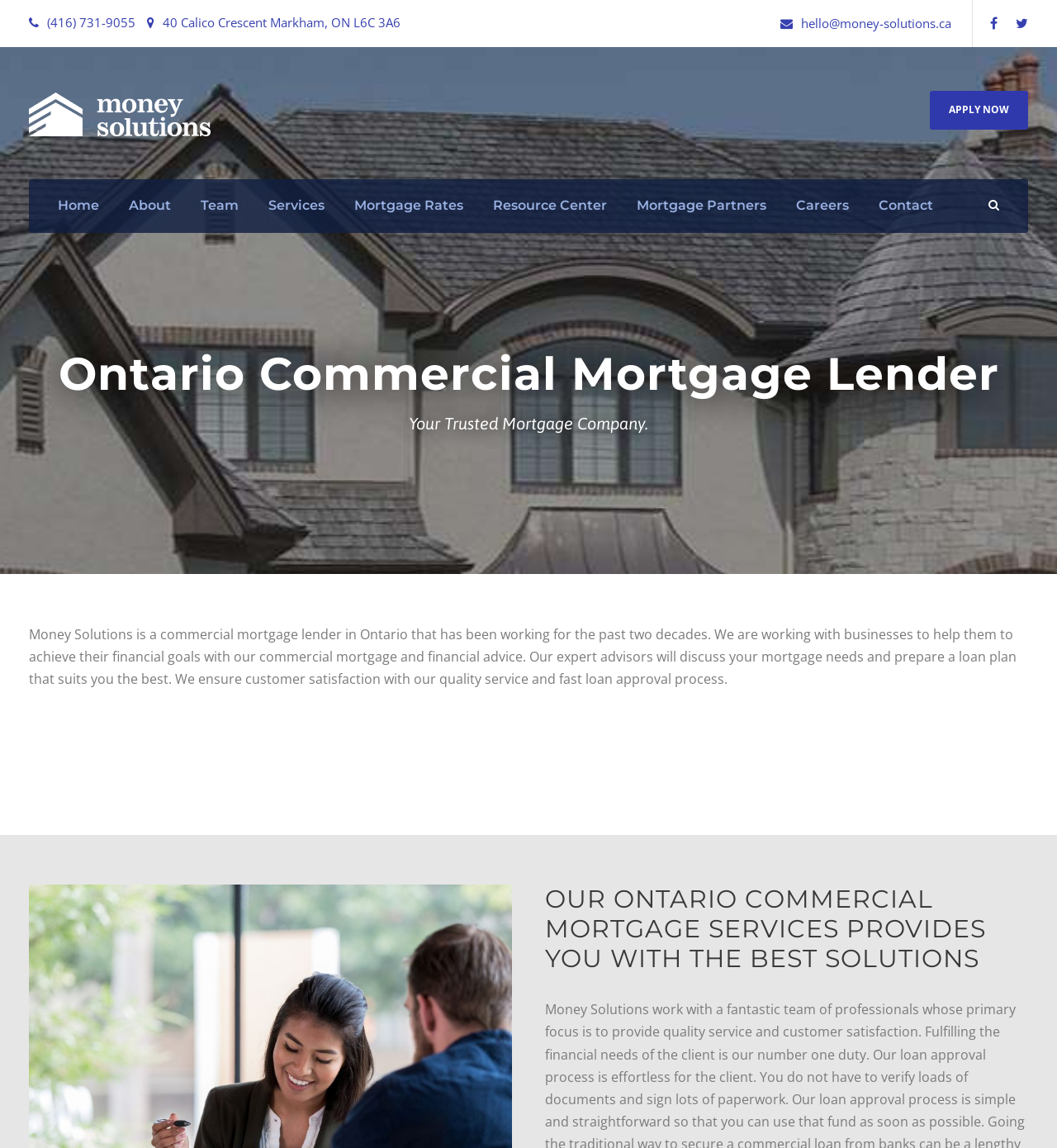Identify and provide the main heading of the webpage.

Ontario Commercial Mortgage Lender